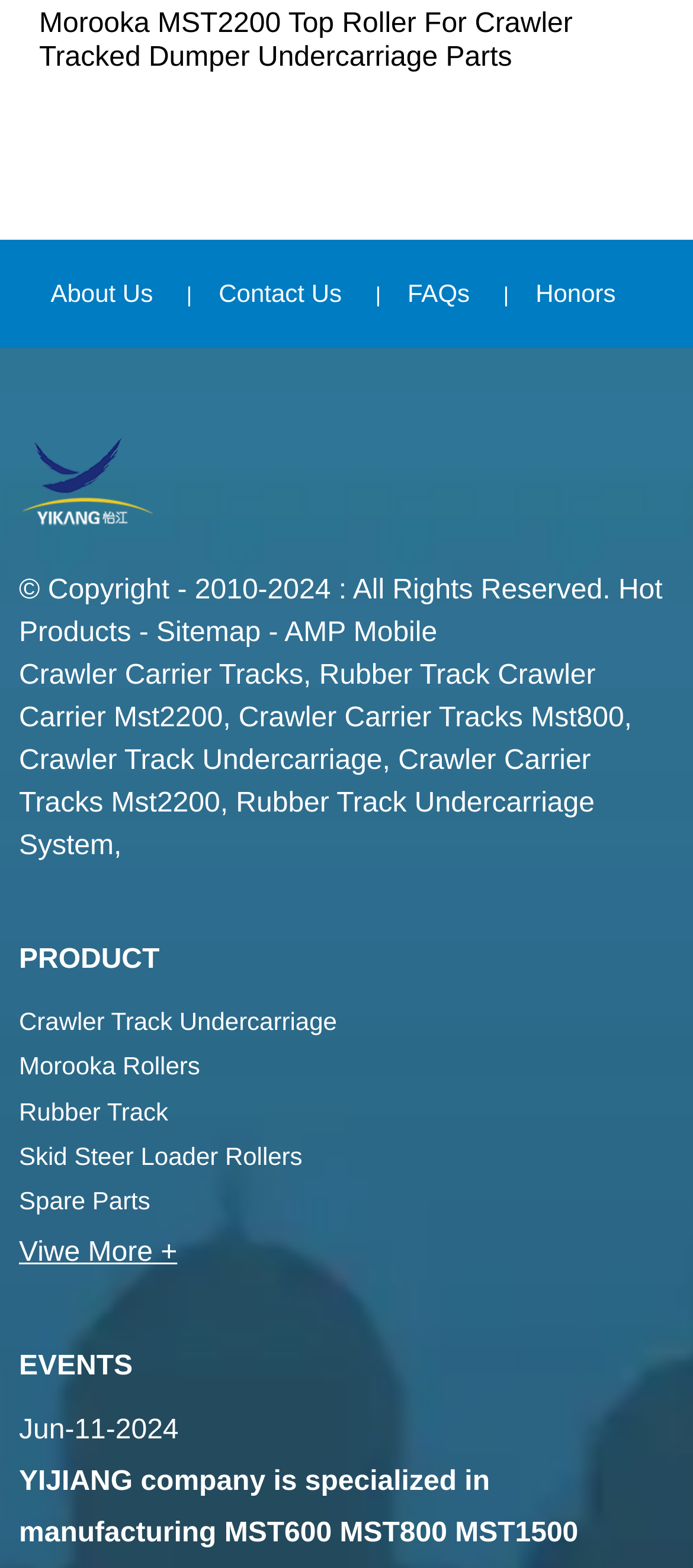What is the type of image displayed at the top of the webpage?
Could you answer the question with a detailed and thorough explanation?

I looked at the image displayed at the top of the webpage and noticed that it is a logo, which is likely the company's logo.